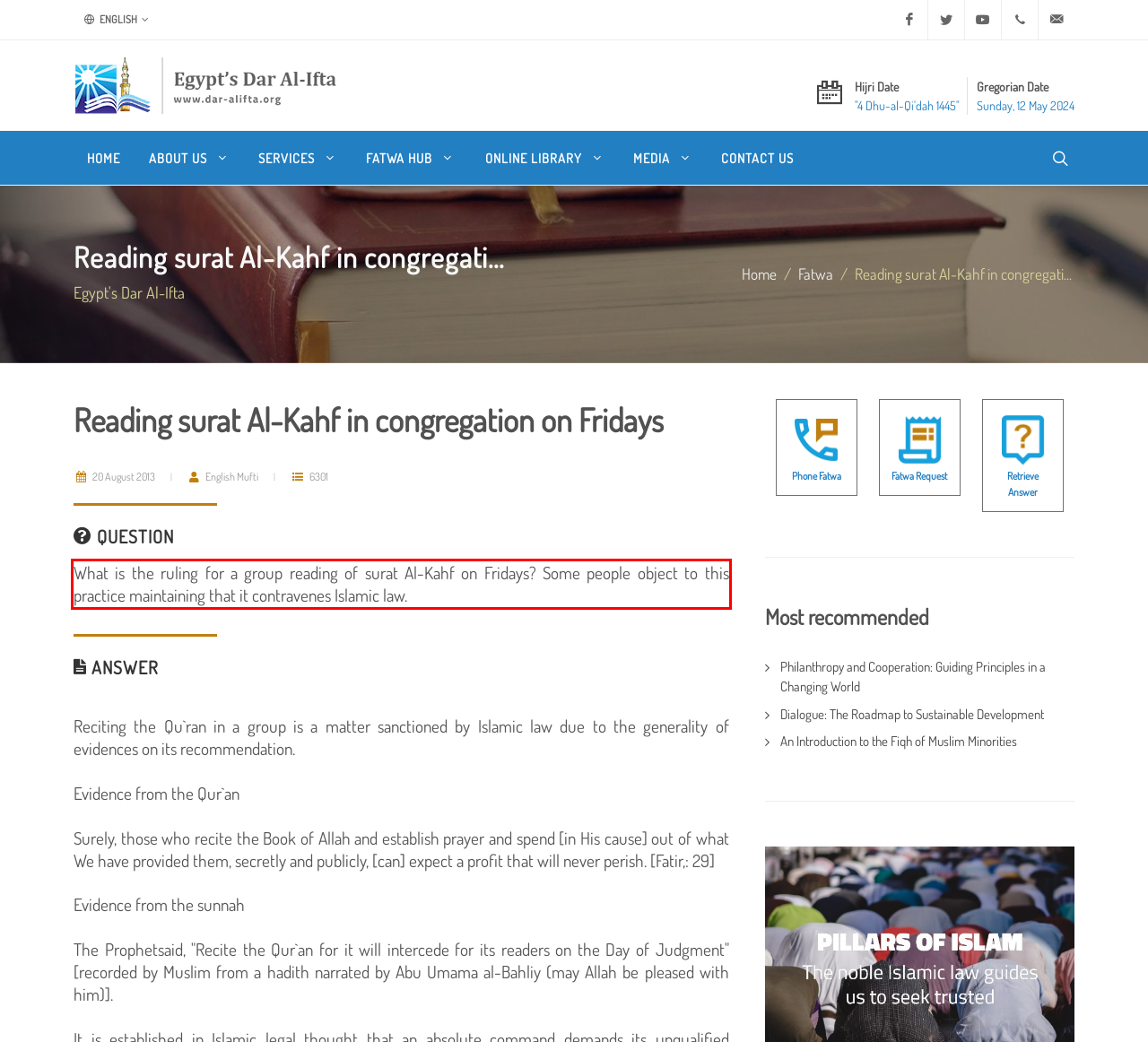By examining the provided screenshot of a webpage, recognize the text within the red bounding box and generate its text content.

What is the ruling for a group reading of surat Al-Kahf on Fridays? Some people object to this practice maintaining that it contravenes Islamic law.